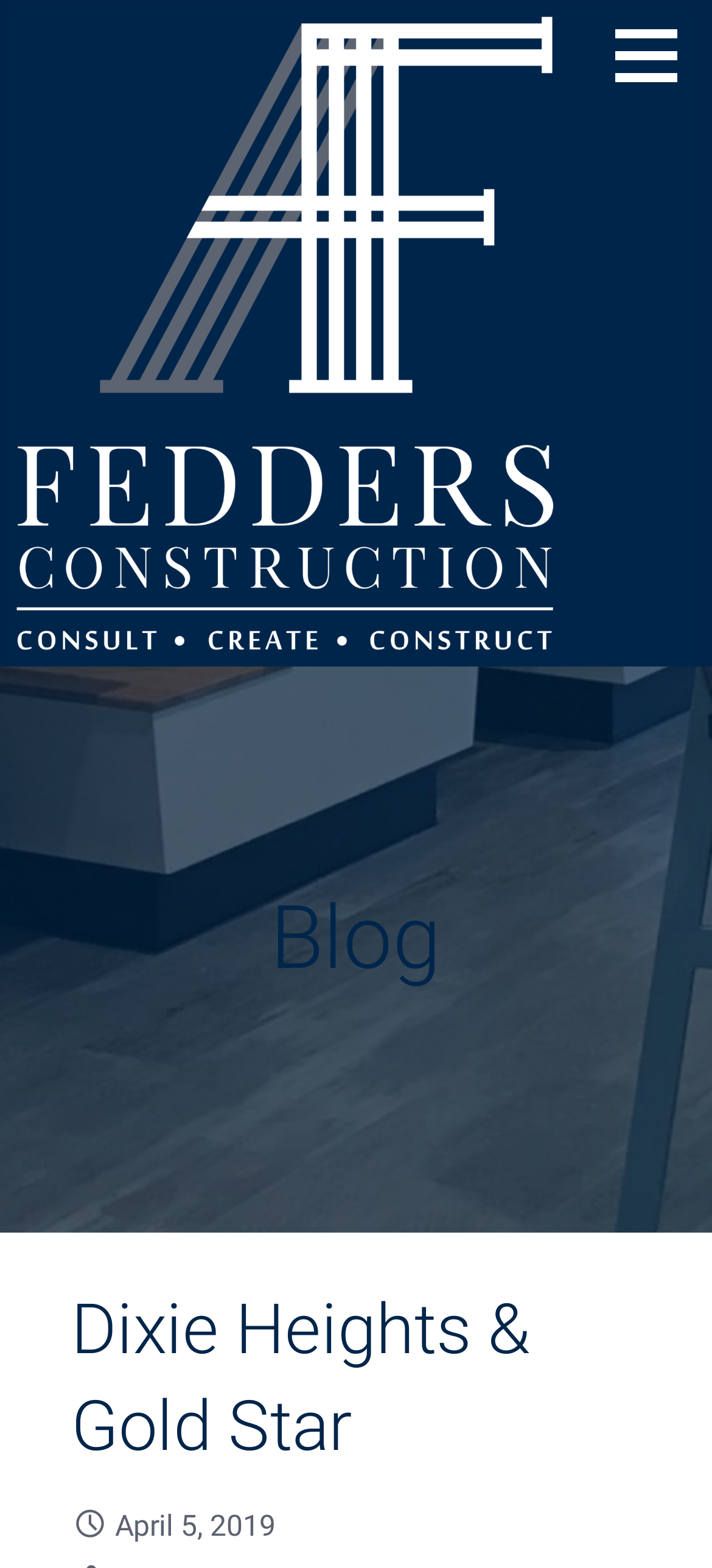Provide the bounding box coordinates for the UI element that is described as: "March 2021".

None